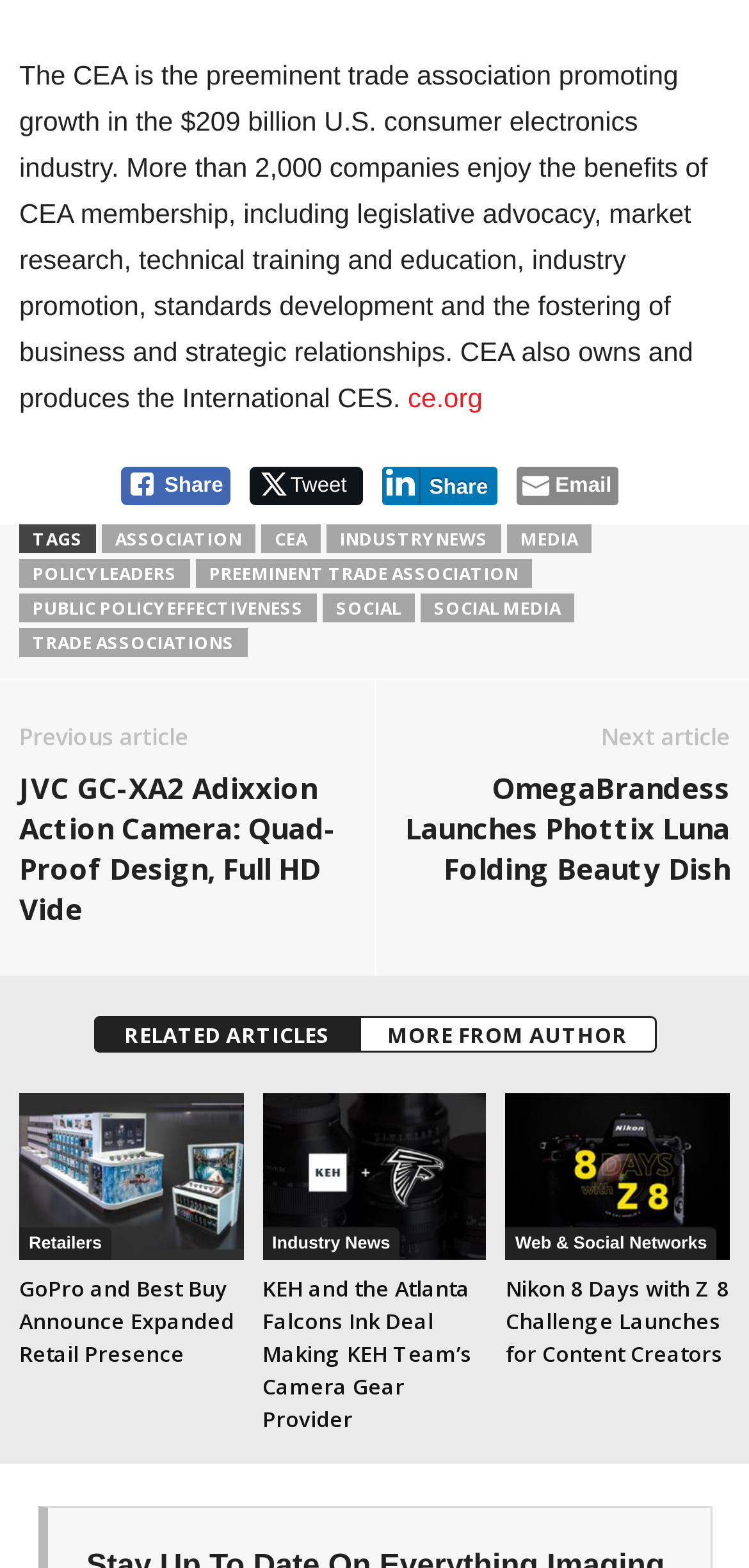Determine the bounding box coordinates for the region that must be clicked to execute the following instruction: "Read about Industry News".

[0.436, 0.334, 0.669, 0.353]